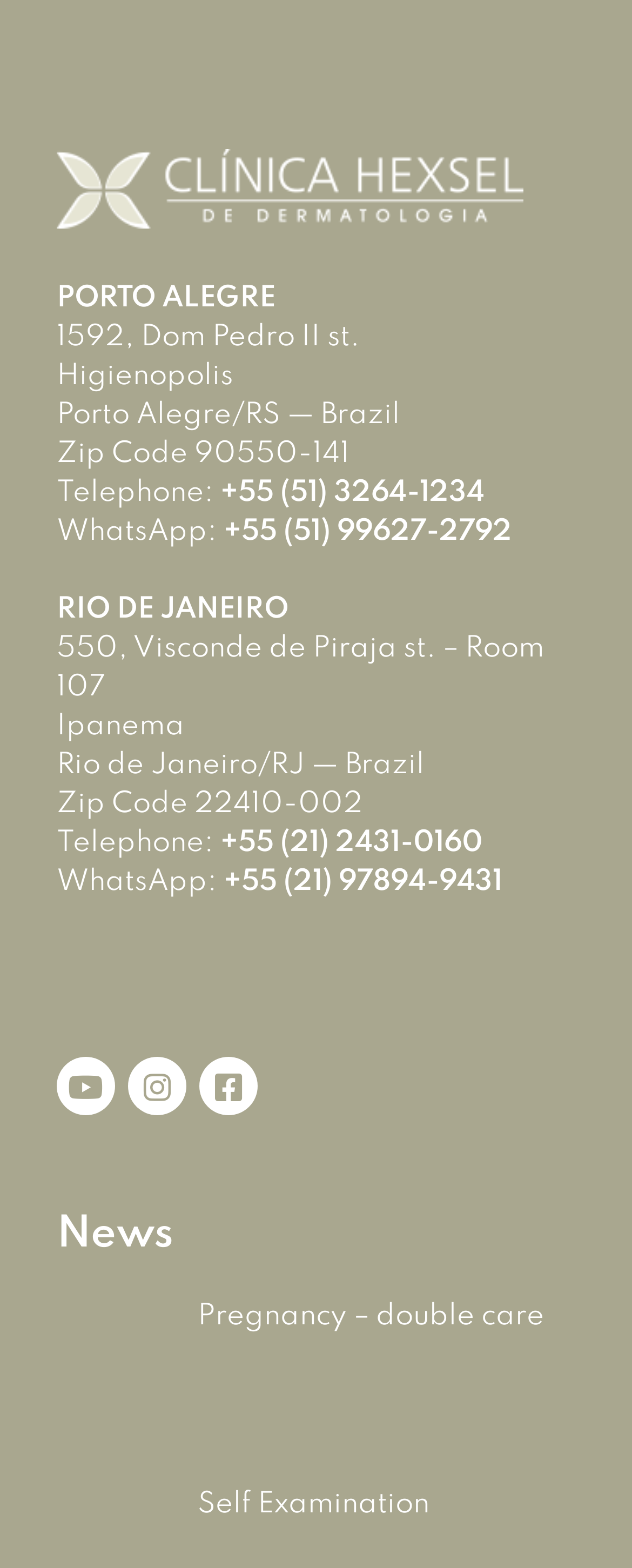How many social media links are listed at the bottom of the webpage?
Analyze the image and deliver a detailed answer to the question.

I counted the number of social media links listed at the bottom of the webpage, which are YouTube, Instagram, and Facebook, so there are 3 social media links.